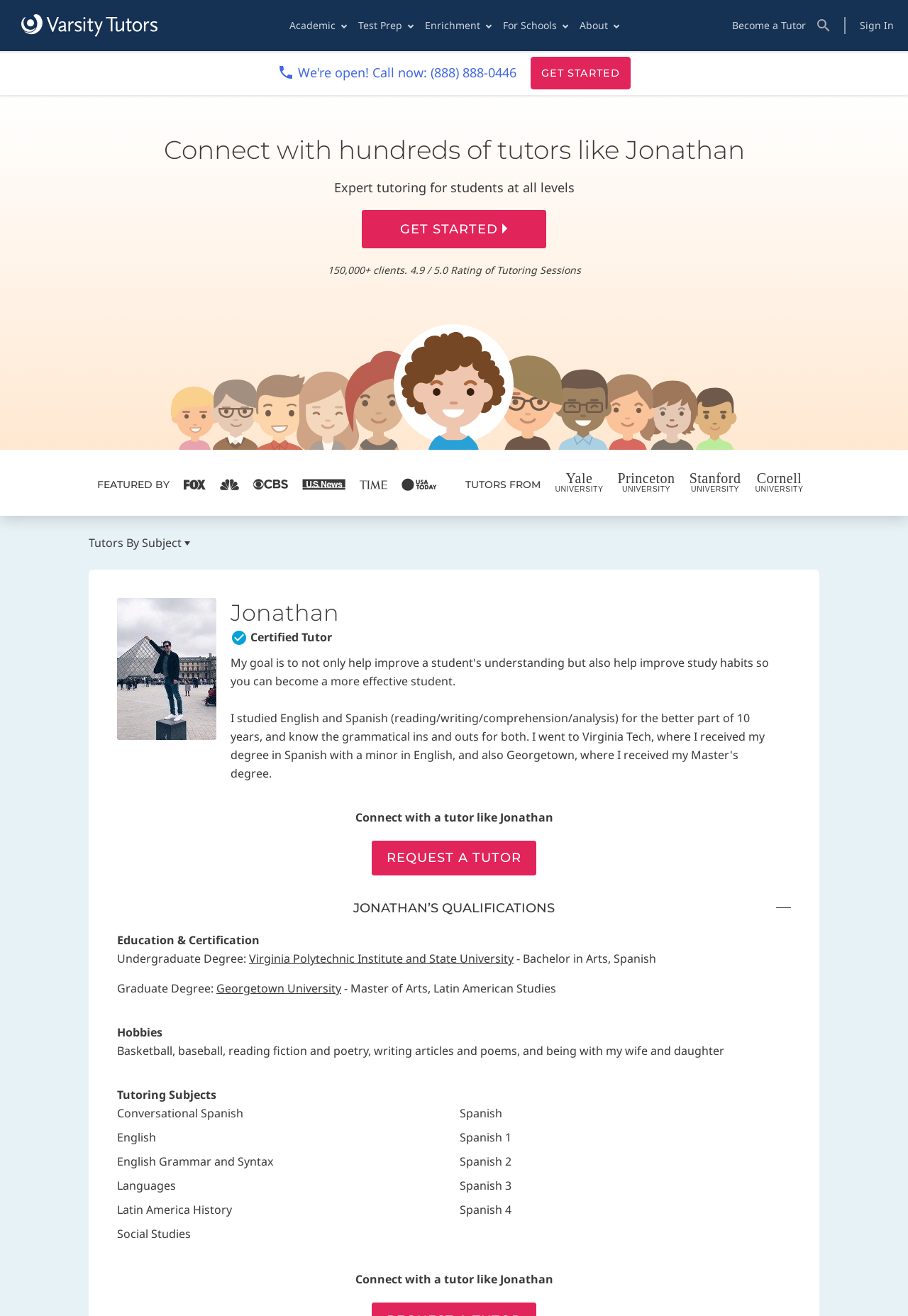Using the webpage screenshot, locate the HTML element that fits the following description and provide its bounding box: "English".

[0.129, 0.858, 0.172, 0.87]